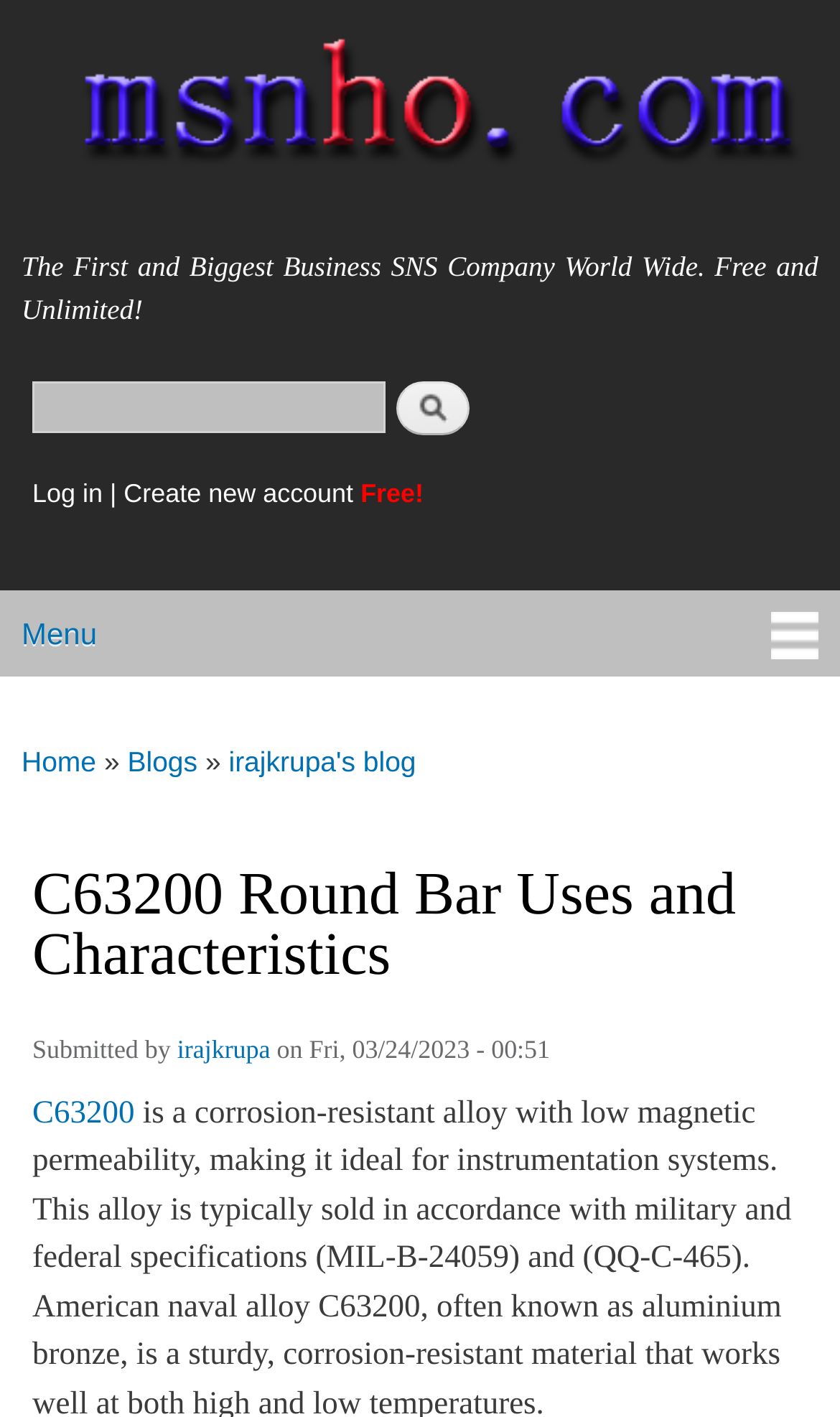Please specify the bounding box coordinates in the format (top-left x, top-left y, bottom-right x, bottom-right y), with all values as floating point numbers between 0 and 1. Identify the bounding box of the UI element described by: Skip to main content

[0.312, 0.0, 0.473, 0.006]